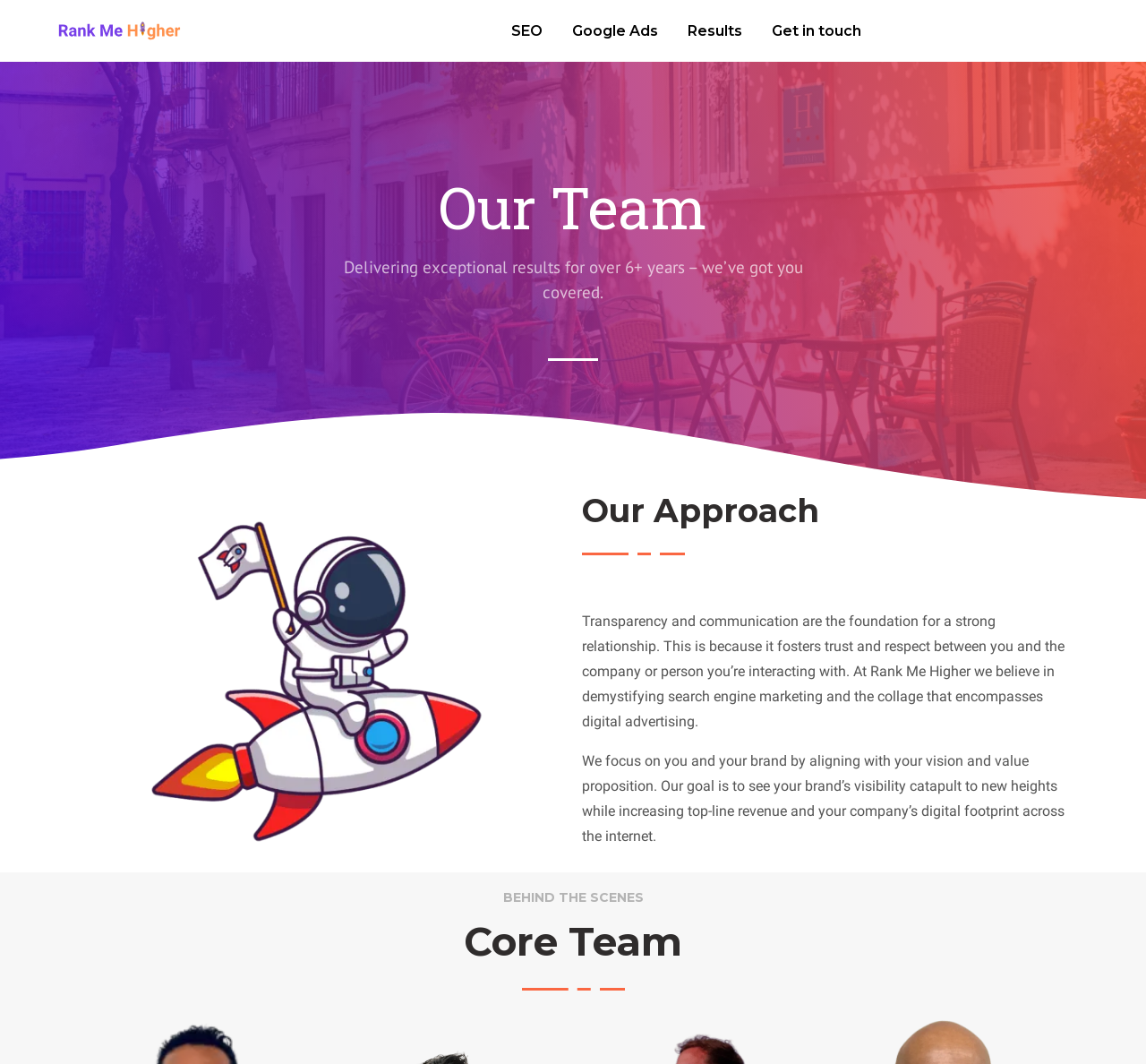Find the coordinates for the bounding box of the element with this description: "SEO".

[0.435, 0.01, 0.484, 0.048]